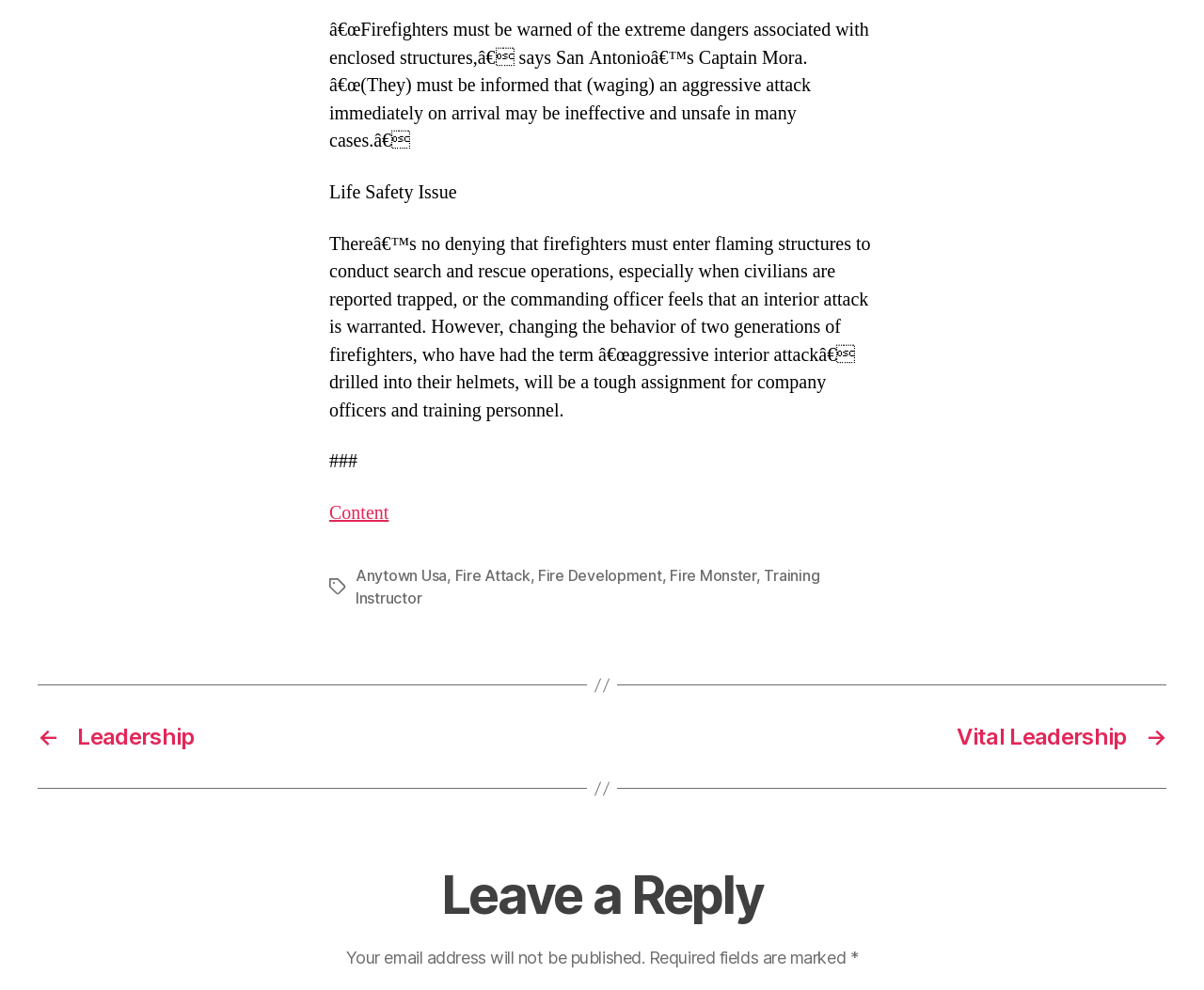Given the element description "Thai Cashew Chicken", identify the bounding box of the corresponding UI element.

None